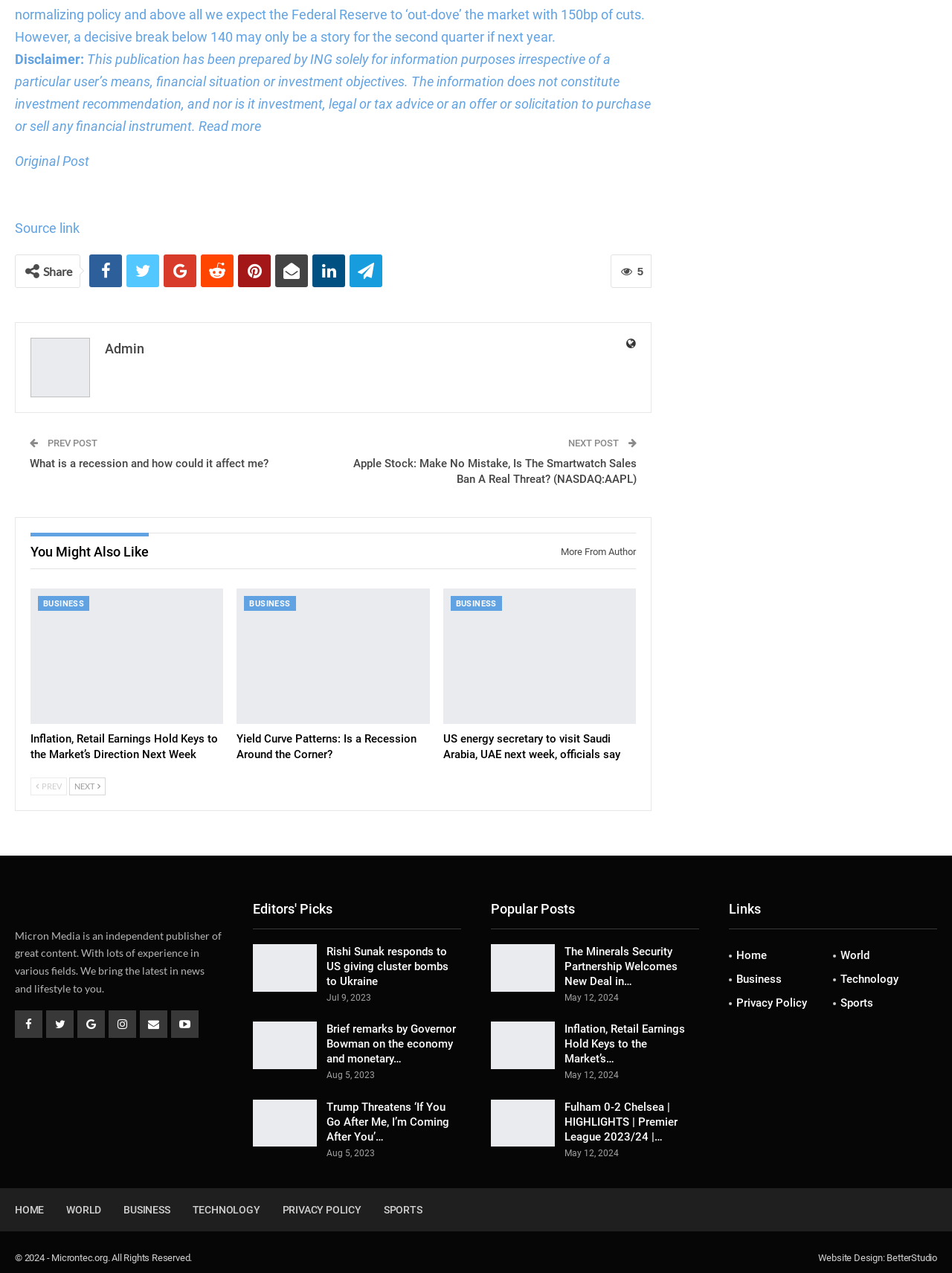Provide the bounding box coordinates for the area that should be clicked to complete the instruction: "Go to the 'Business' section".

[0.04, 0.468, 0.094, 0.48]